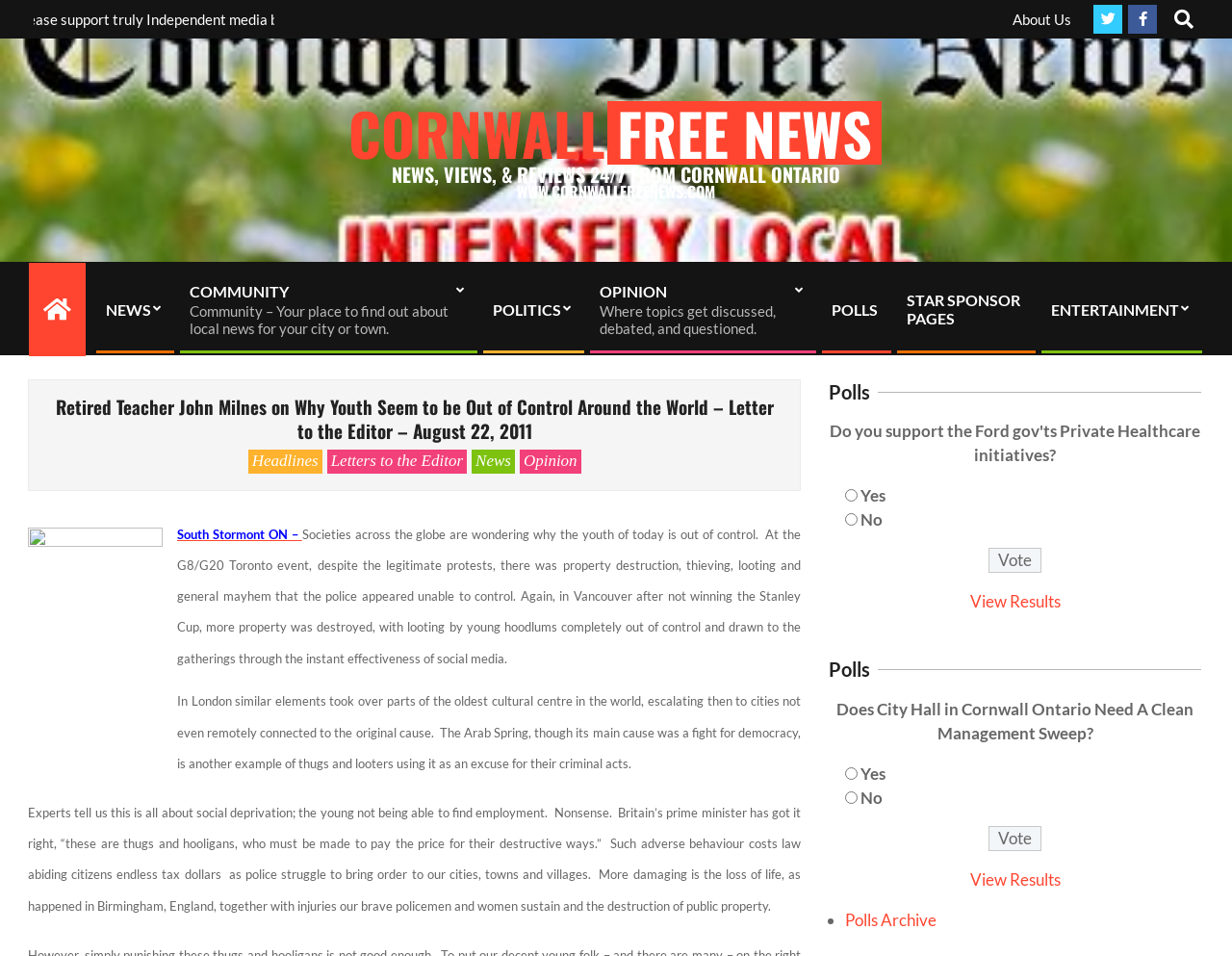Locate the bounding box coordinates of the element I should click to achieve the following instruction: "Search for something".

[0.948, 0.002, 0.984, 0.02]